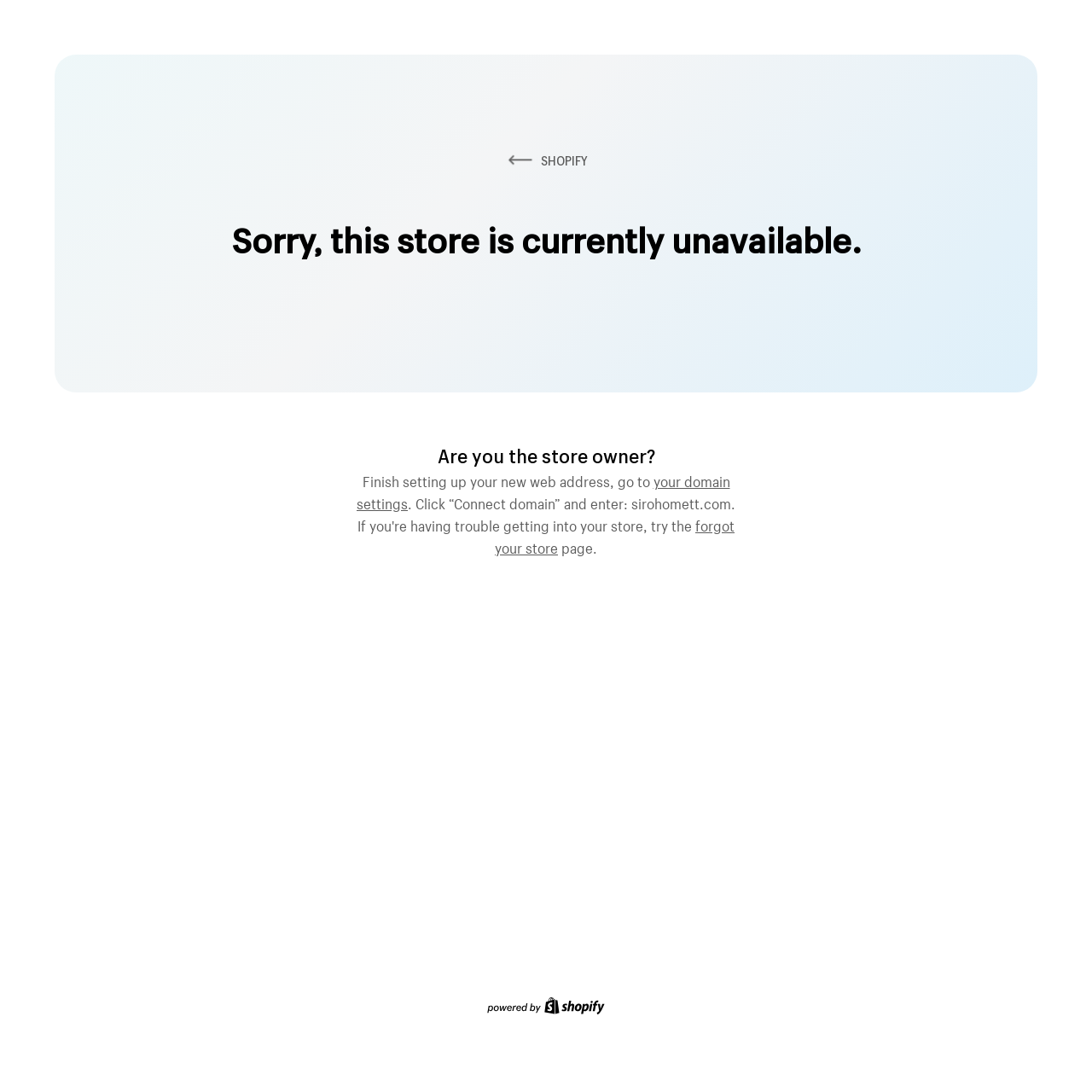Answer the question below using just one word or a short phrase: 
What is the store owner advised to do?

set up domain settings